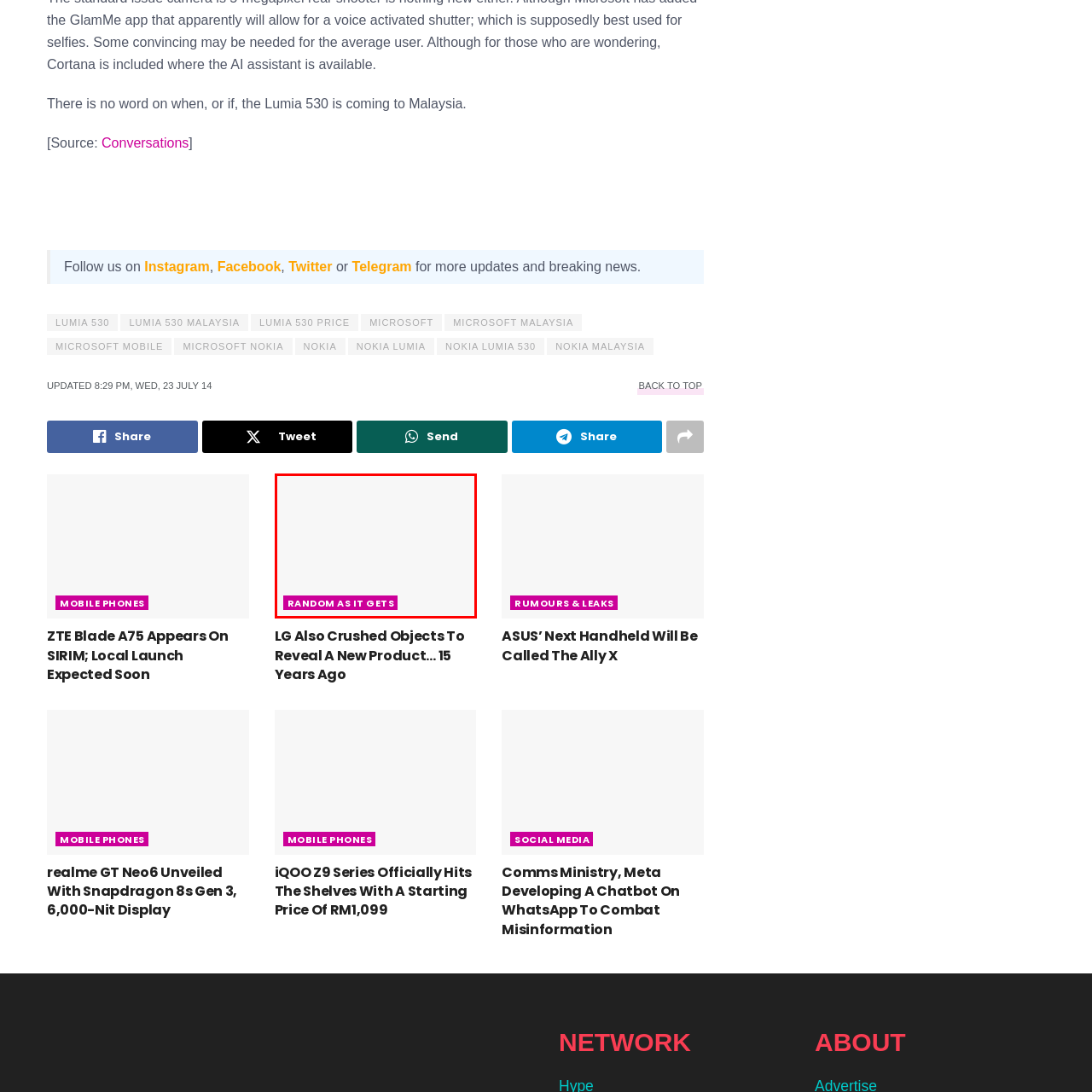Look at the image enclosed by the red boundary and give a detailed answer to the following question, grounding your response in the image's content: 
What is the tone of the graphic?

The caption describes the graphic as 'bold and playful' and suggests that it conveys a sense of 'fun and spontaneity', which implies a lighthearted tone.